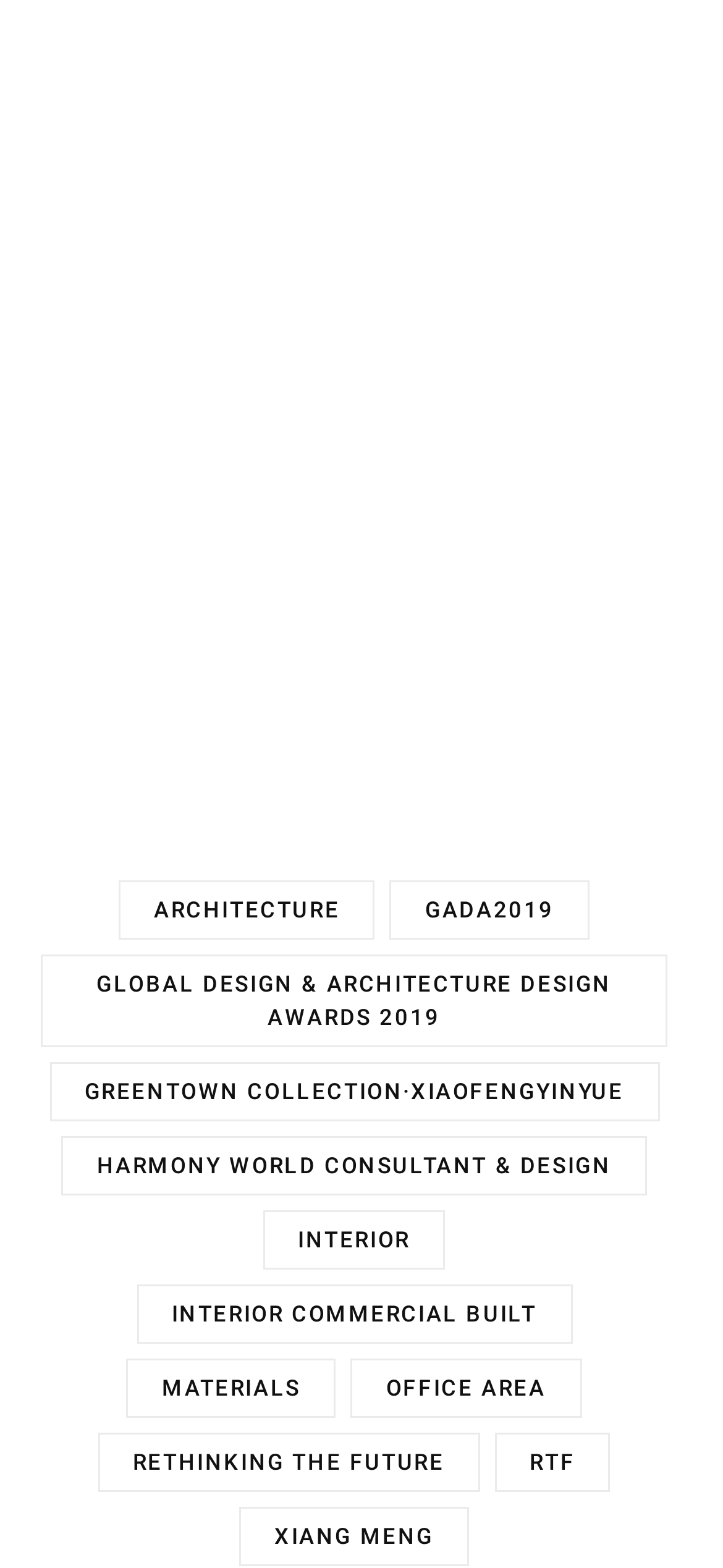Bounding box coordinates are given in the format (top-left x, top-left y, bottom-right x, bottom-right y). All values should be floating point numbers between 0 and 1. Provide the bounding box coordinate for the UI element described as: GREENTOWN COLLECTION·XIAOFENGYINYUE

[0.068, 0.677, 0.912, 0.715]